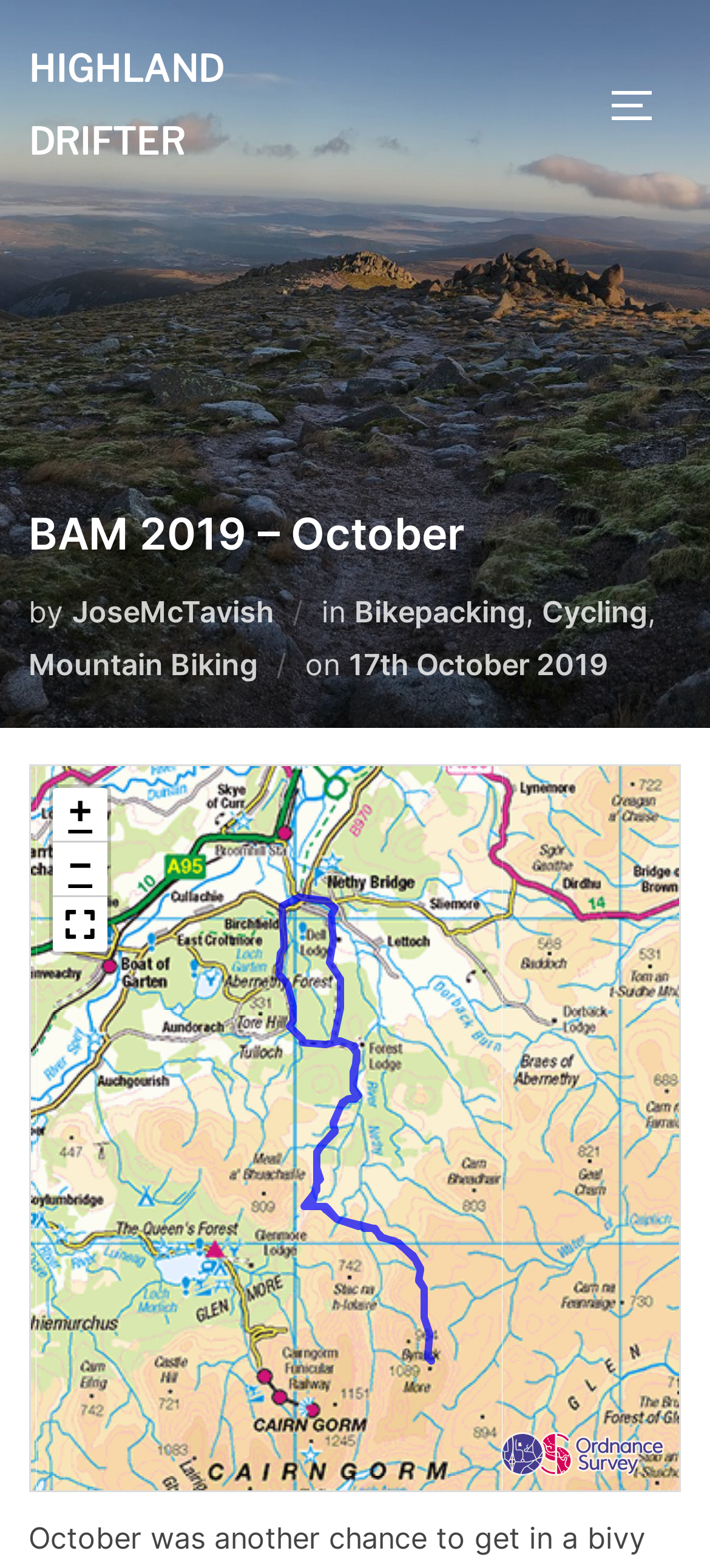Locate the coordinates of the bounding box for the clickable region that fulfills this instruction: "go to Bikepacking page".

[0.499, 0.379, 0.74, 0.402]